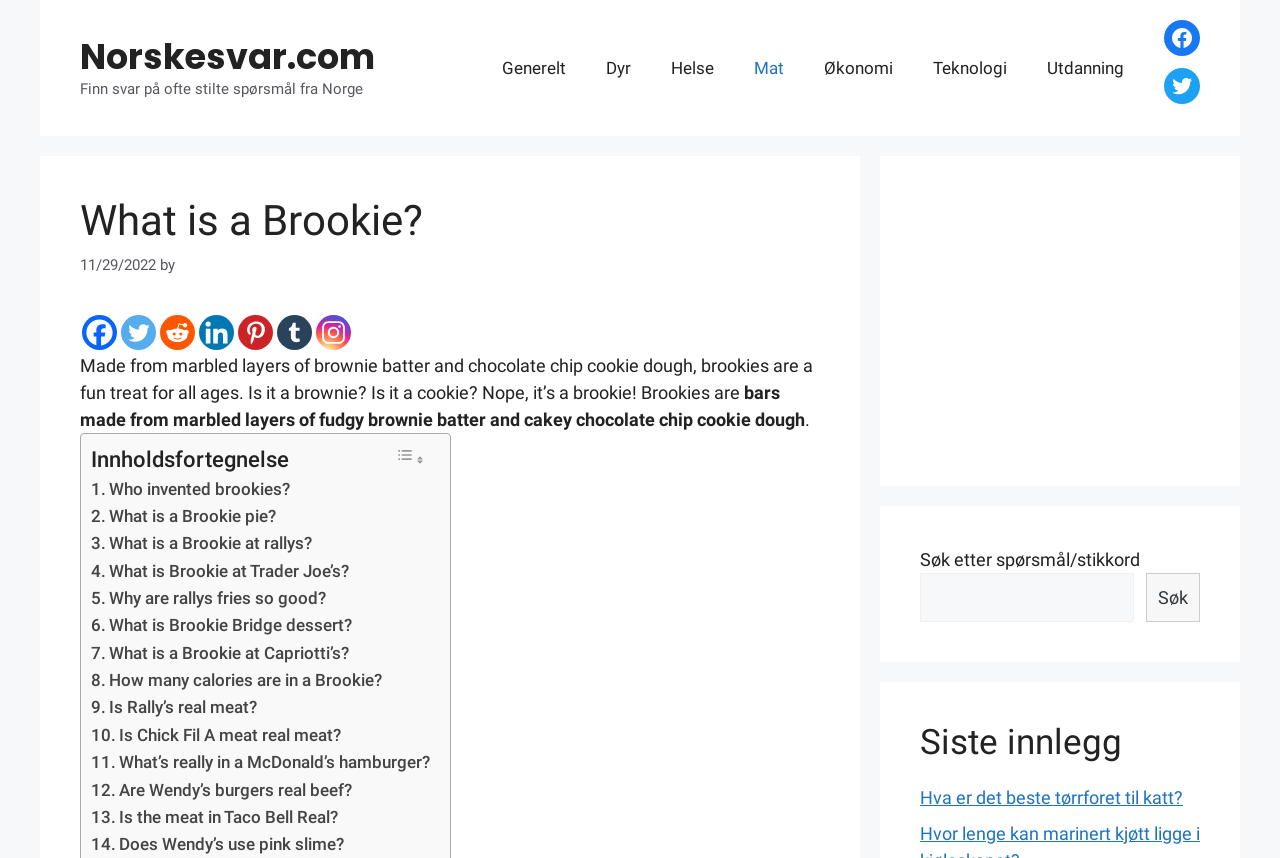Determine the bounding box coordinates of the clickable region to carry out the instruction: "Click on the 'Generelt' link".

[0.377, 0.044, 0.458, 0.114]